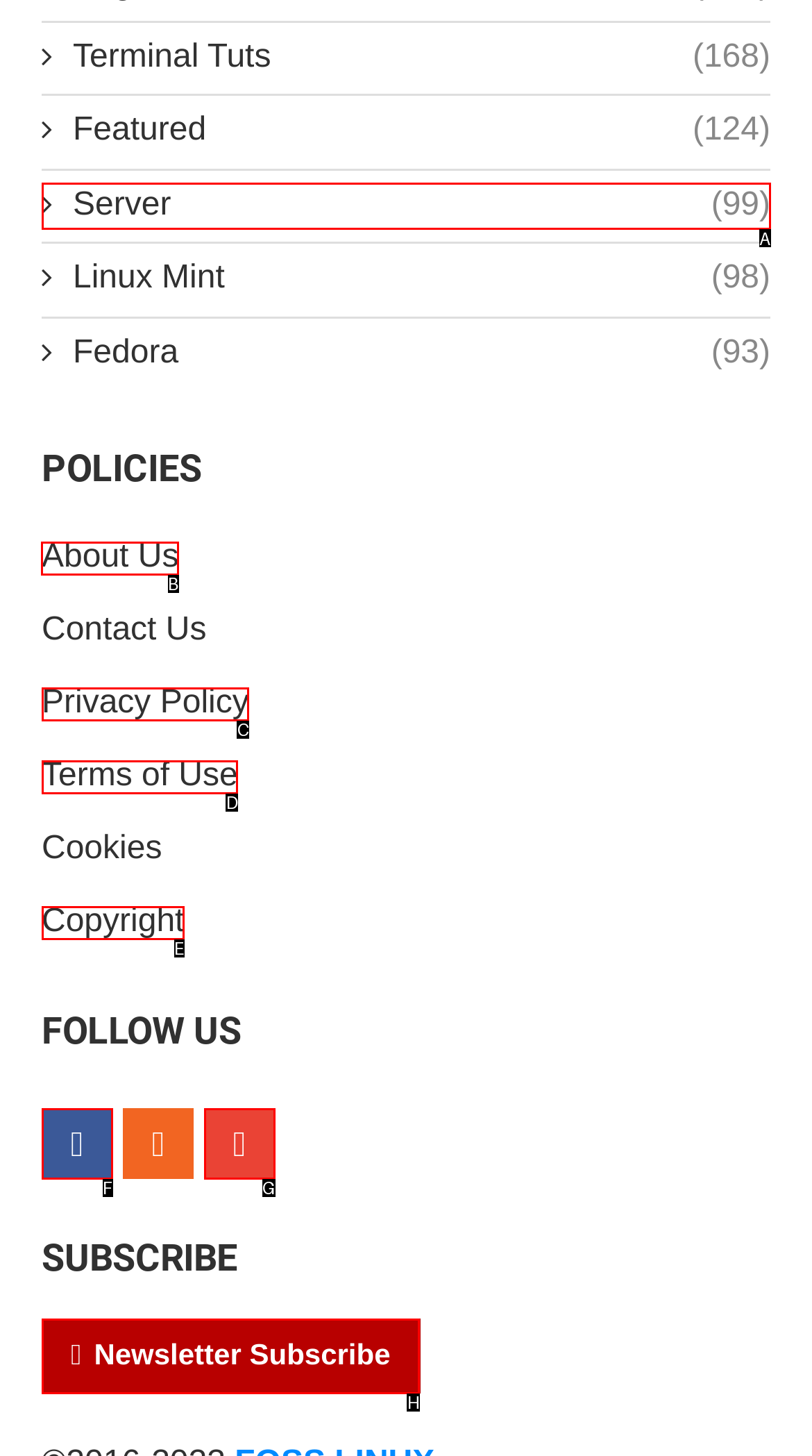Pick the option that should be clicked to perform the following task: Go to About Us page
Answer with the letter of the selected option from the available choices.

B